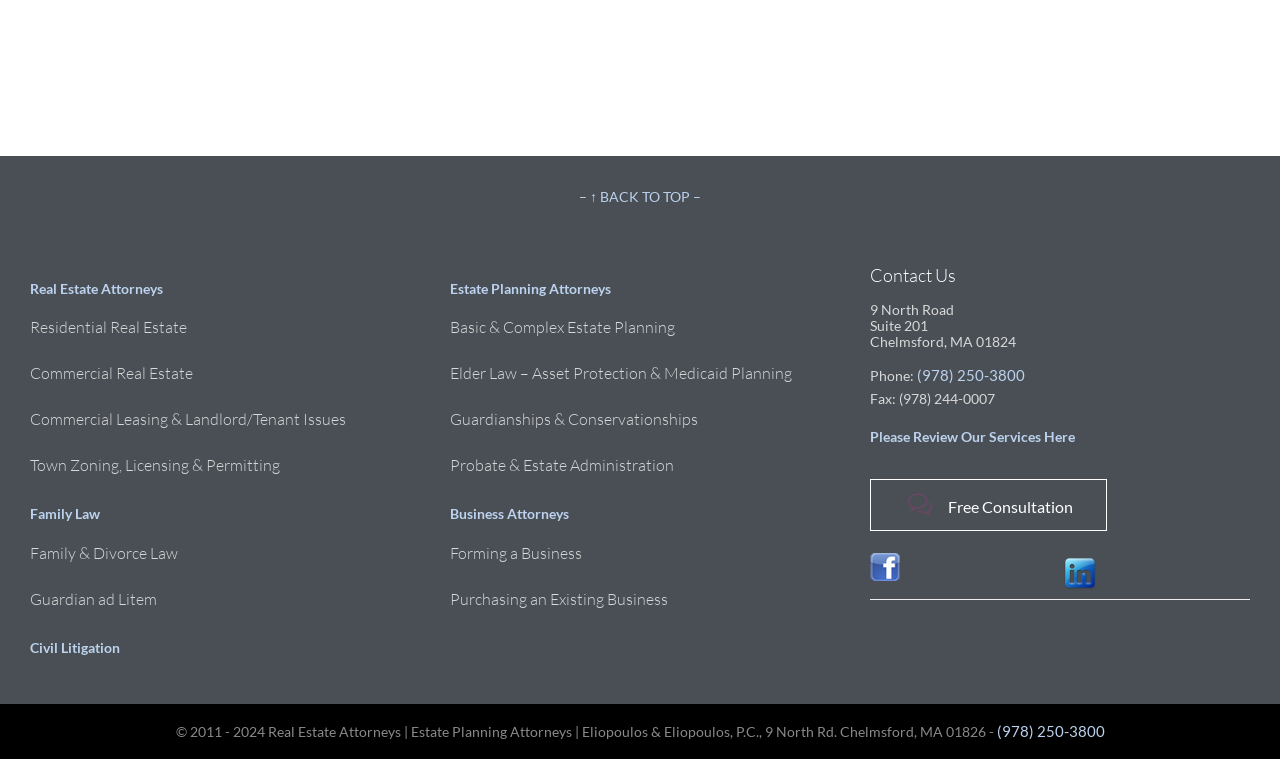Based on the image, please elaborate on the answer to the following question:
What type of attorneys are listed on this website?

By examining the links and static text elements on the webpage, I found that the website lists various types of attorneys, including Real Estate Attorneys, Family Law, Civil Litigation, Estate Planning Attorneys, and Business Attorneys.